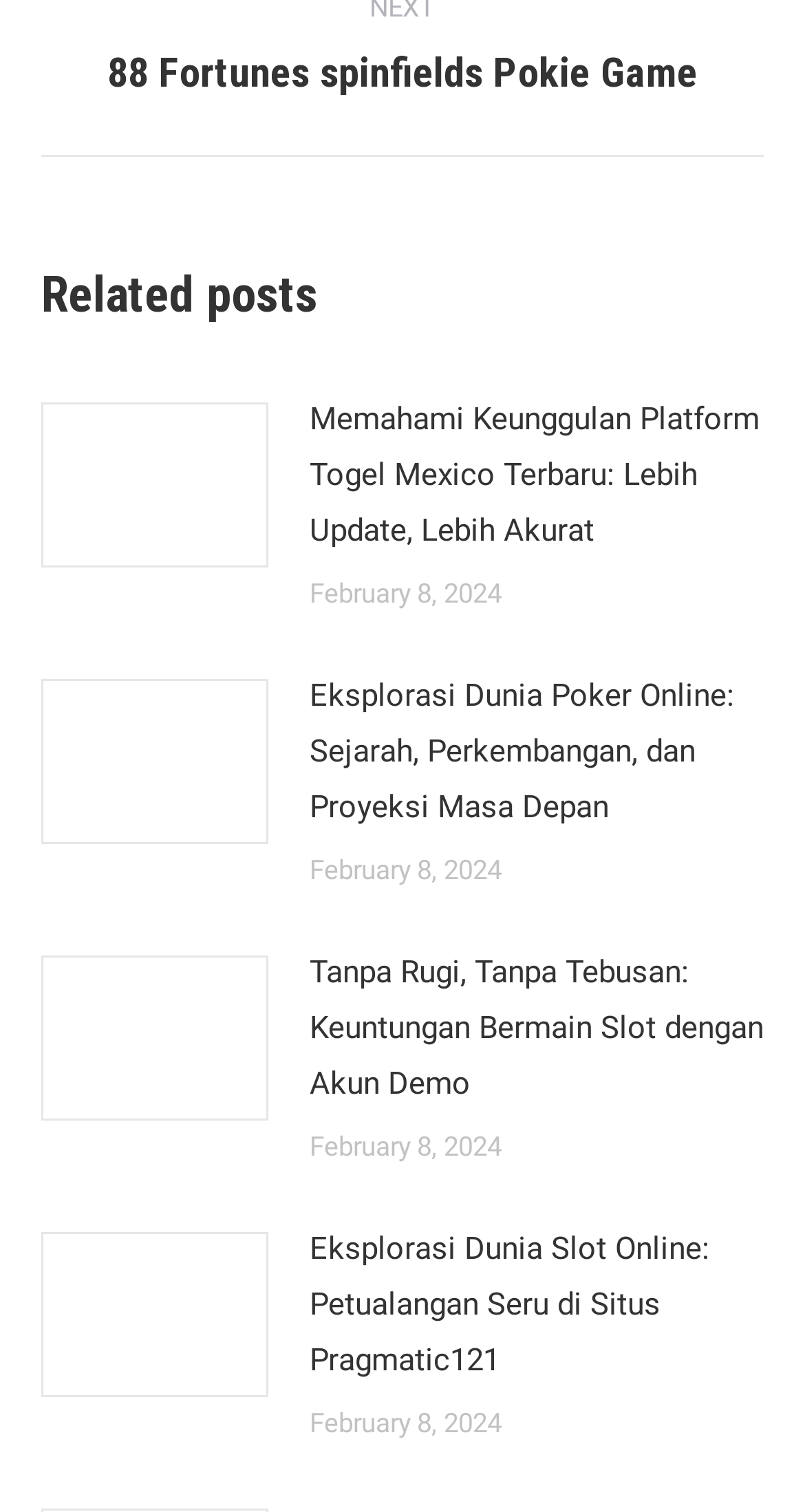Provide a short answer to the following question with just one word or phrase: How many related posts are there?

4